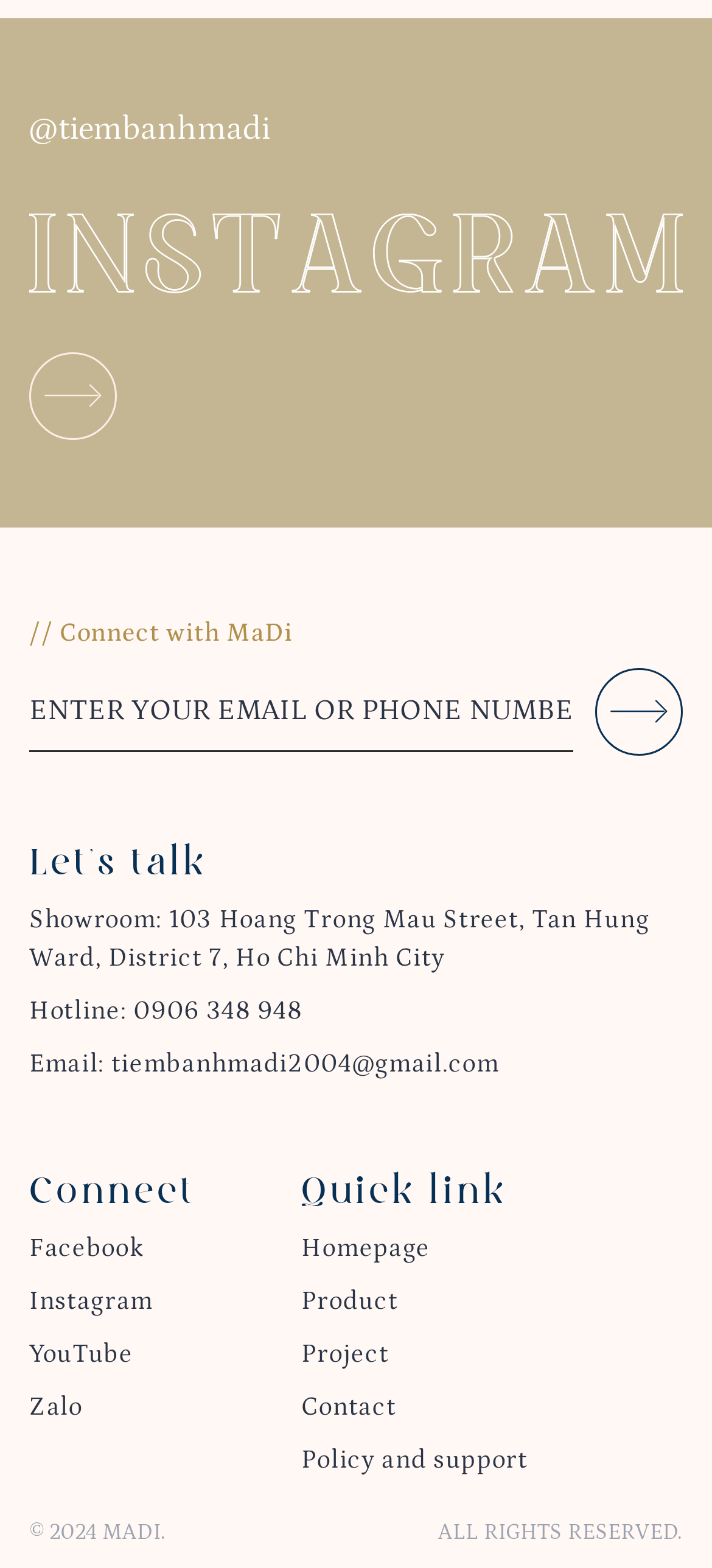Please provide a short answer using a single word or phrase for the question:
How many social media links are available in the footer?

4